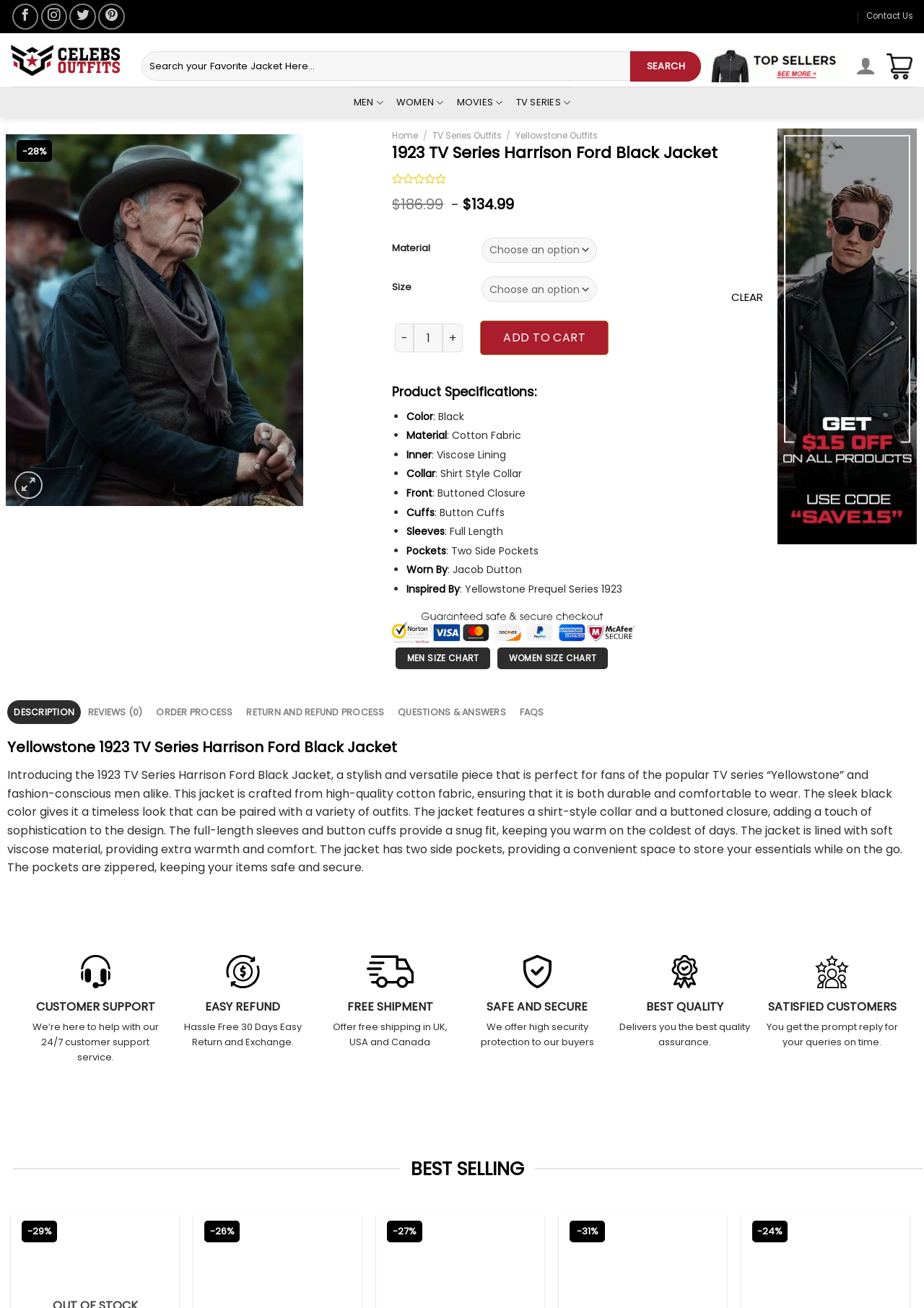Identify the bounding box coordinates for the region of the element that should be clicked to carry out the instruction: "Search for products". The bounding box coordinates should be four float numbers between 0 and 1, i.e., [left, top, right, bottom].

[0.153, 0.039, 0.759, 0.062]